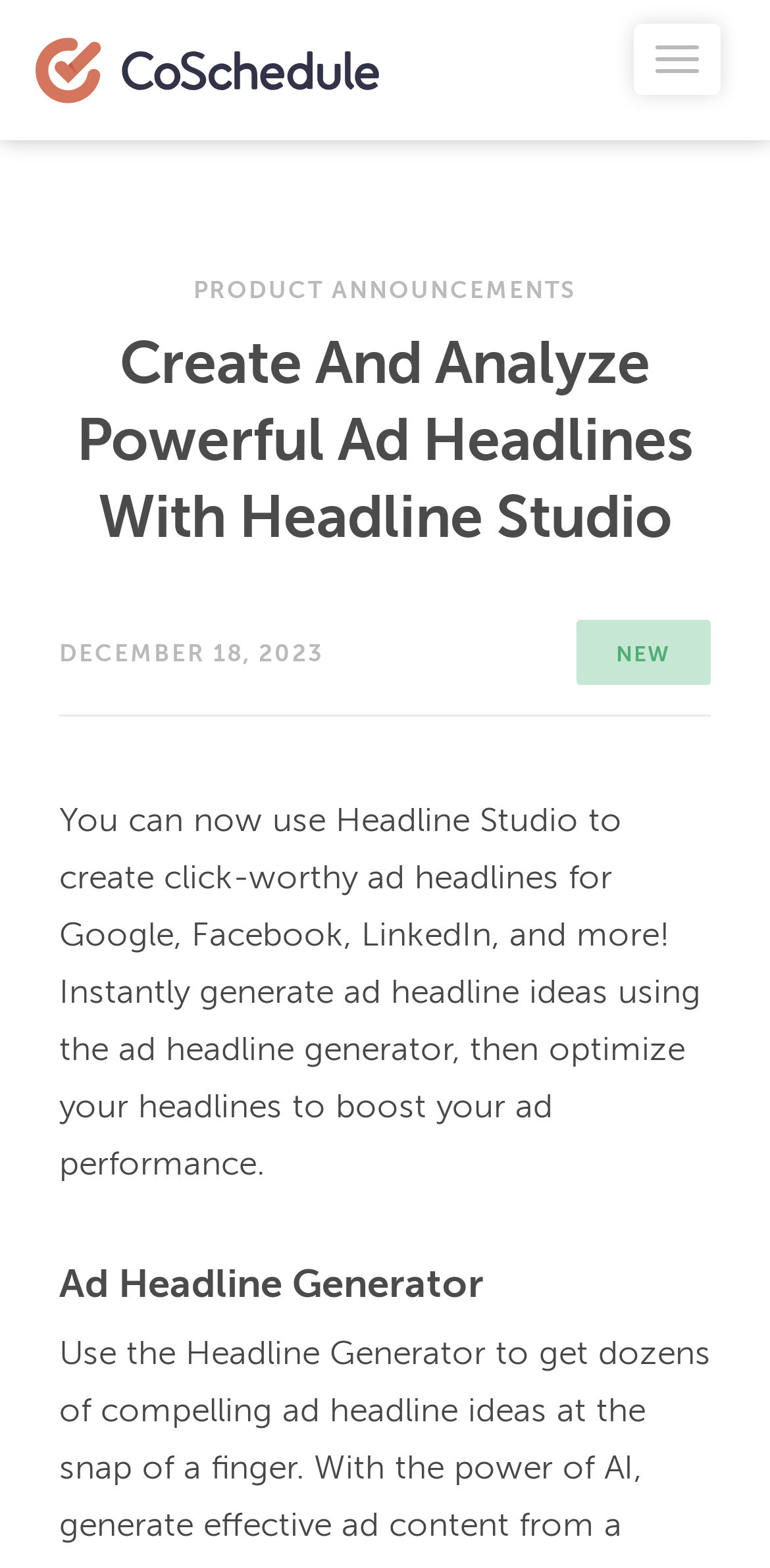What platforms are supported by Headline Studio?
Look at the image and answer with only one word or phrase.

Google, Facebook, LinkedIn, and more